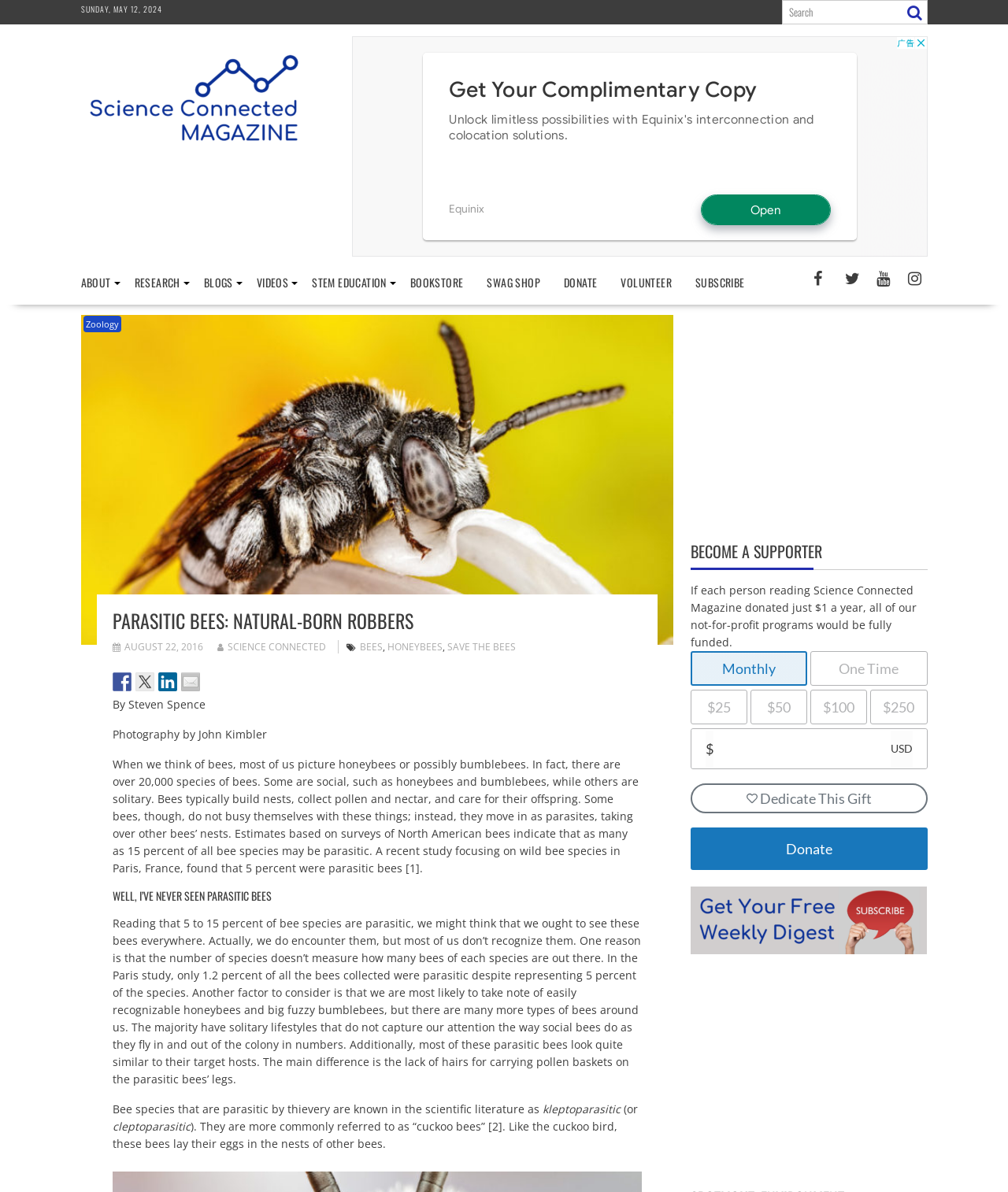Highlight the bounding box of the UI element that corresponds to this description: "parent_node: Press Release".

None